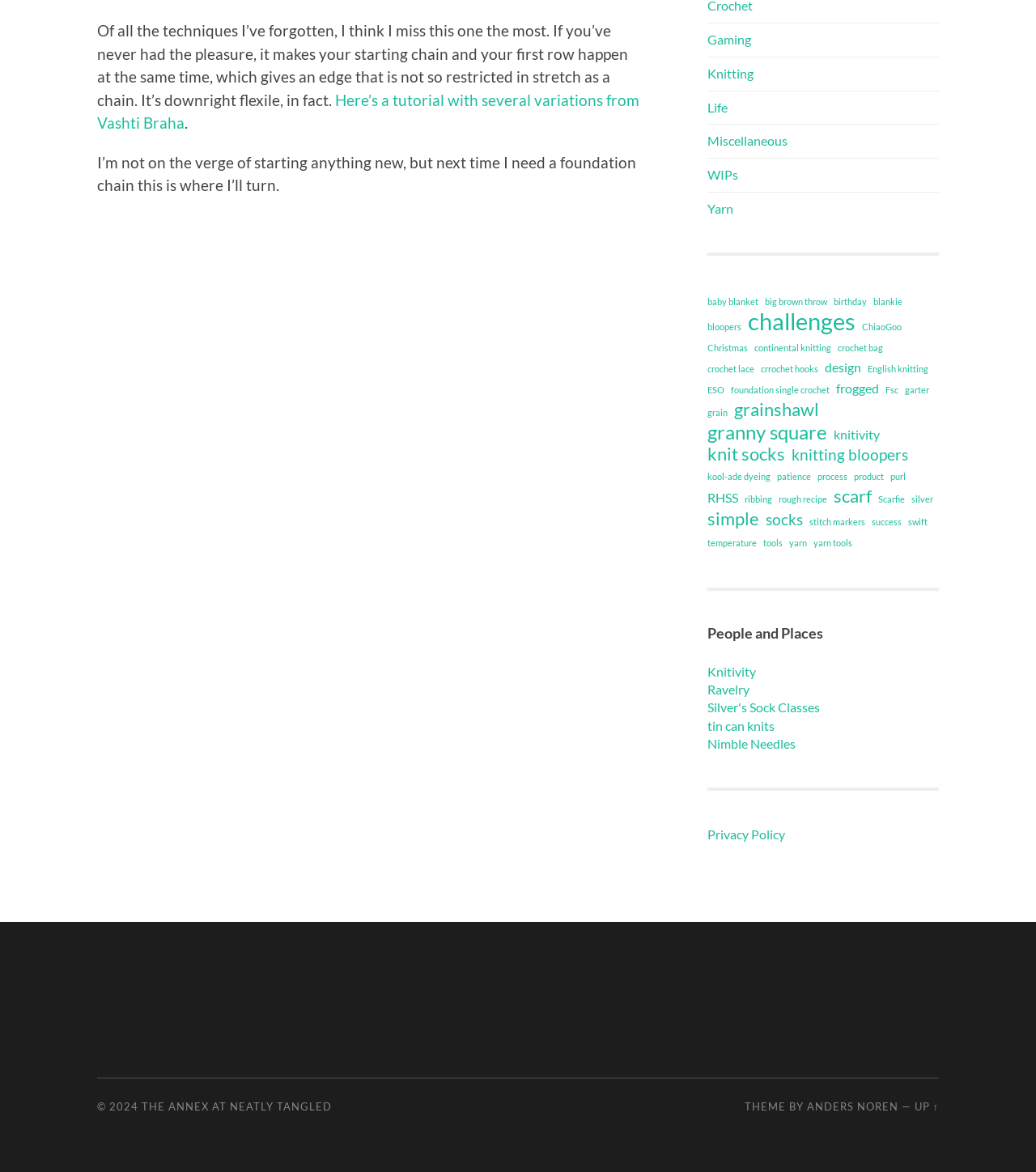Using the provided element description: "tin can knits", determine the bounding box coordinates of the corresponding UI element in the screenshot.

[0.683, 0.612, 0.748, 0.625]